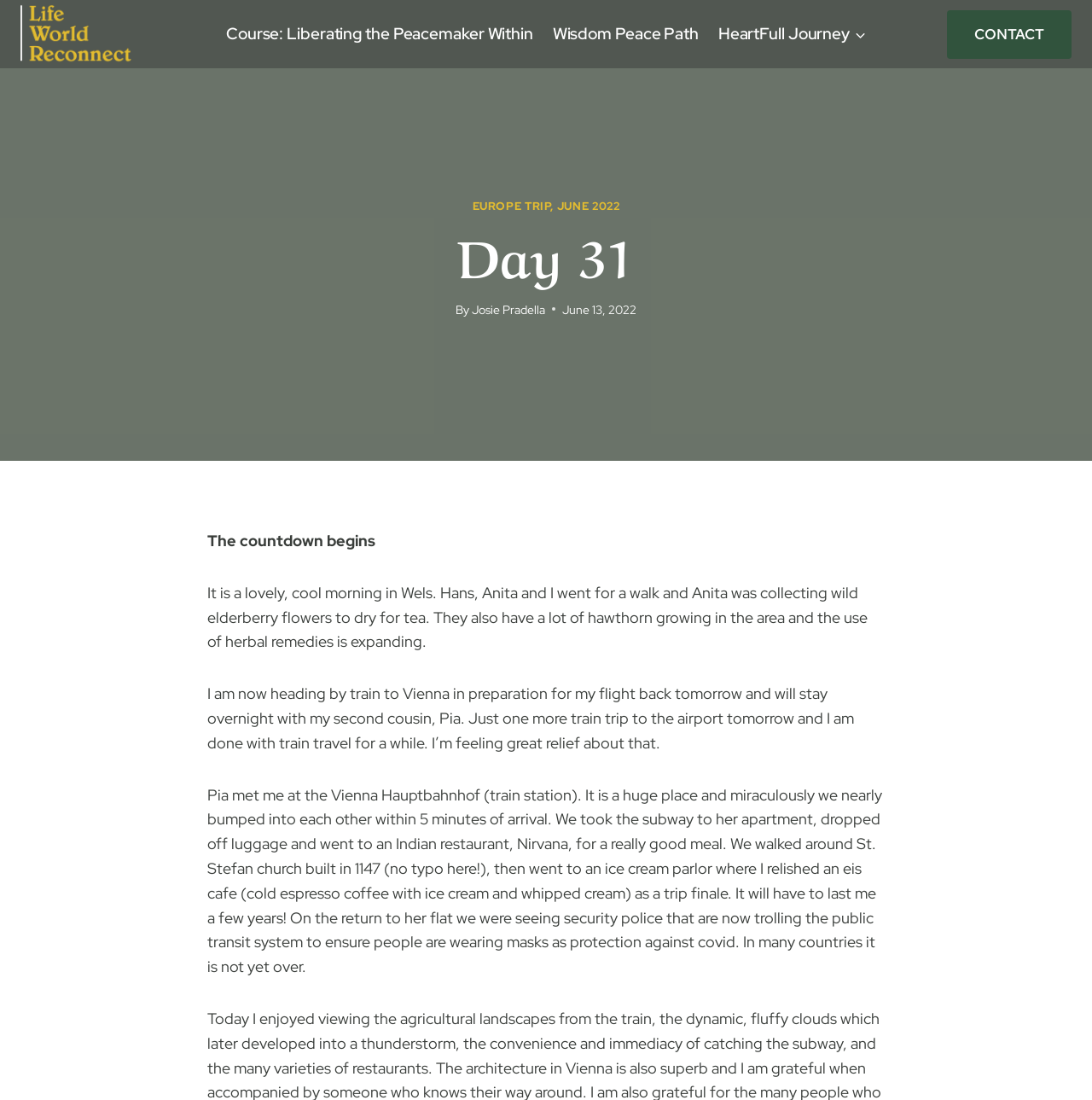Find the bounding box coordinates for the UI element whose description is: "Europe Trip, June 2022". The coordinates should be four float numbers between 0 and 1, in the format [left, top, right, bottom].

[0.432, 0.181, 0.568, 0.194]